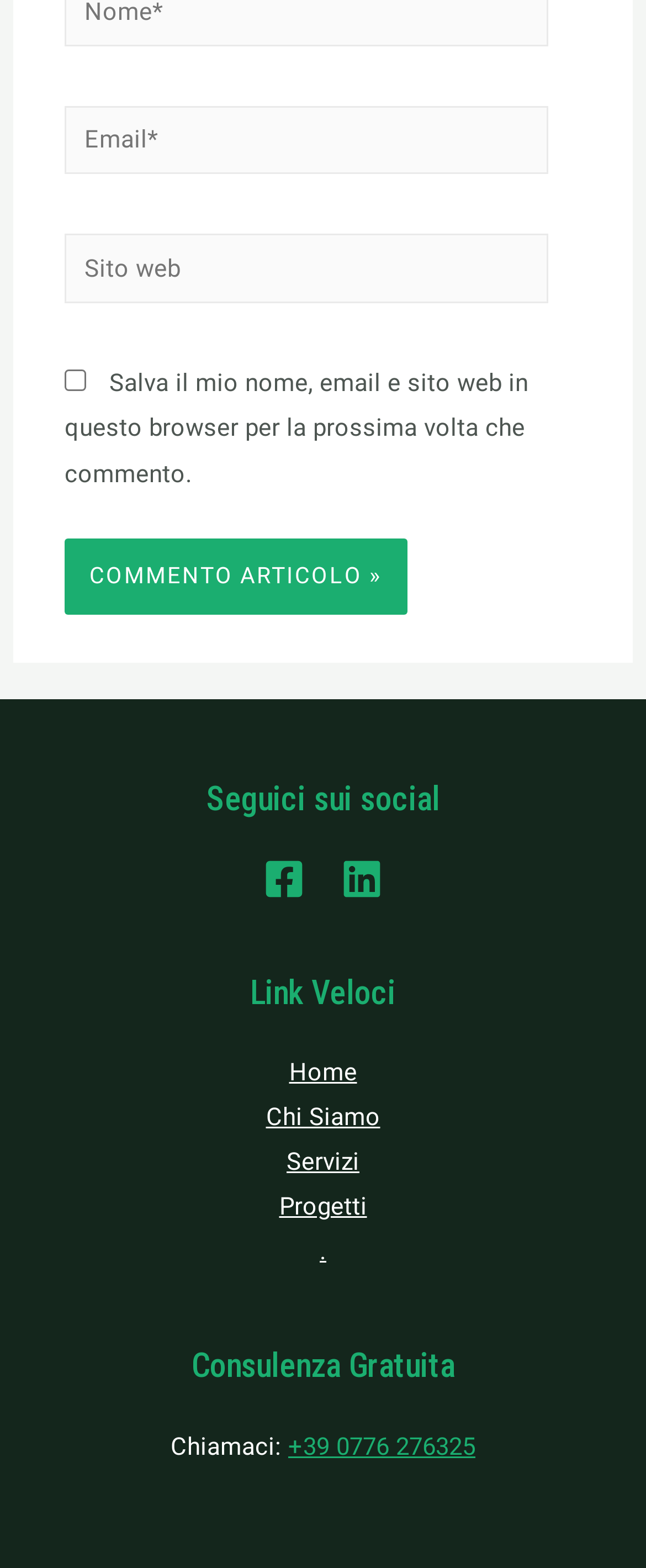Please identify the bounding box coordinates of the element's region that needs to be clicked to fulfill the following instruction: "Click the comment article button". The bounding box coordinates should consist of four float numbers between 0 and 1, i.e., [left, top, right, bottom].

[0.1, 0.344, 0.631, 0.392]